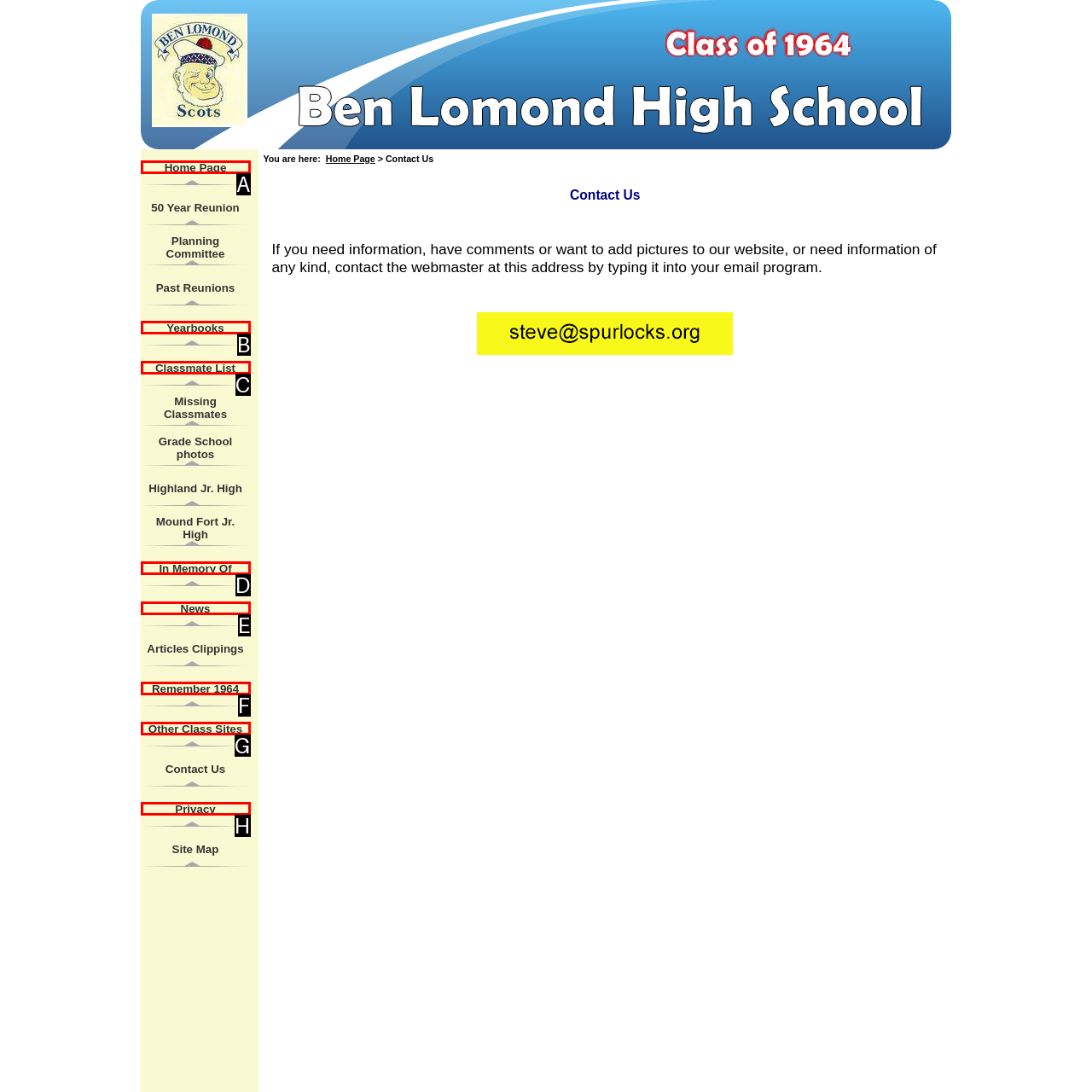Select the letter that corresponds to this element description: Other Class Sites
Answer with the letter of the correct option directly.

G